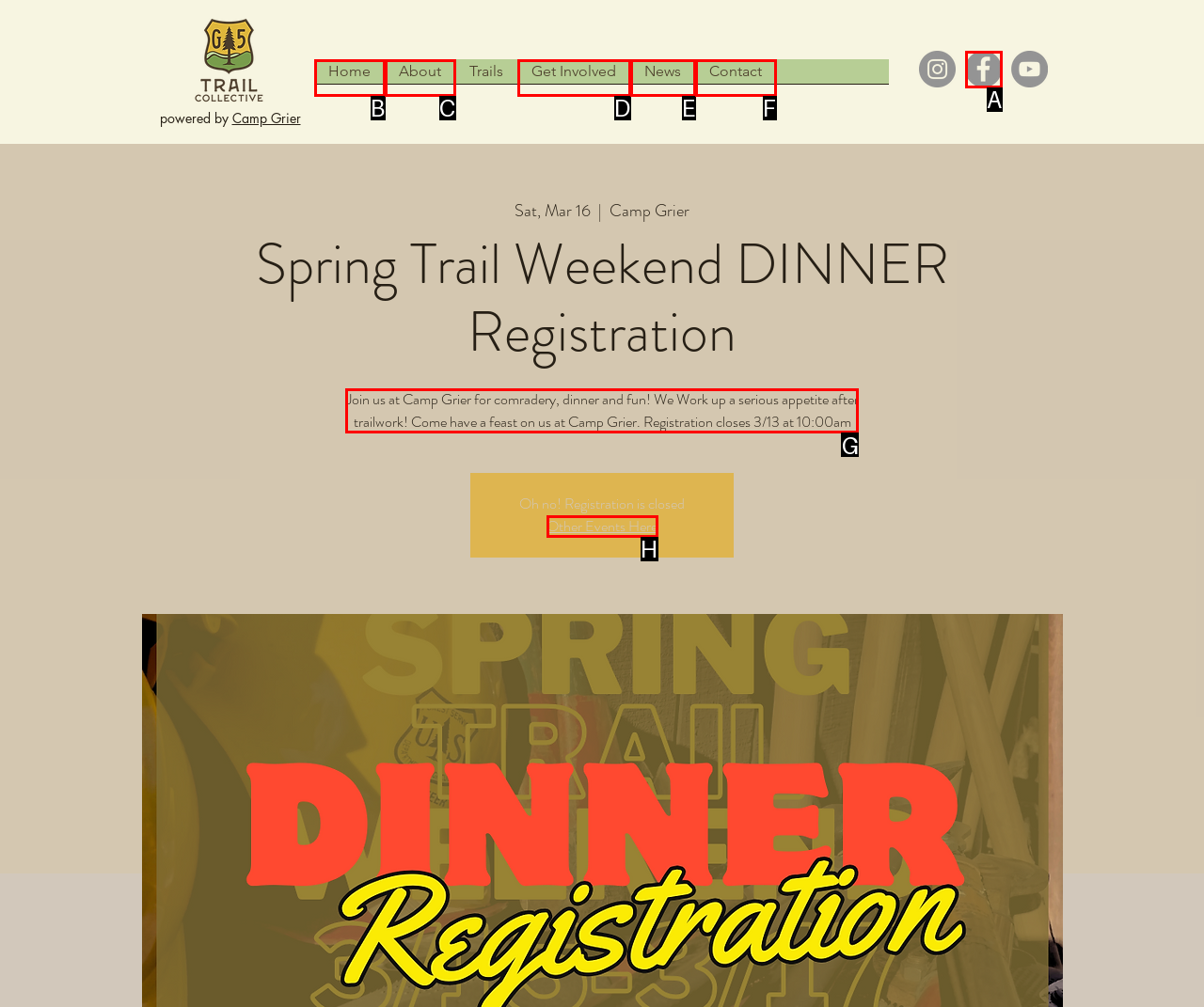Decide which letter you need to select to fulfill the task: Visit the website for further details
Answer with the letter that matches the correct option directly.

None